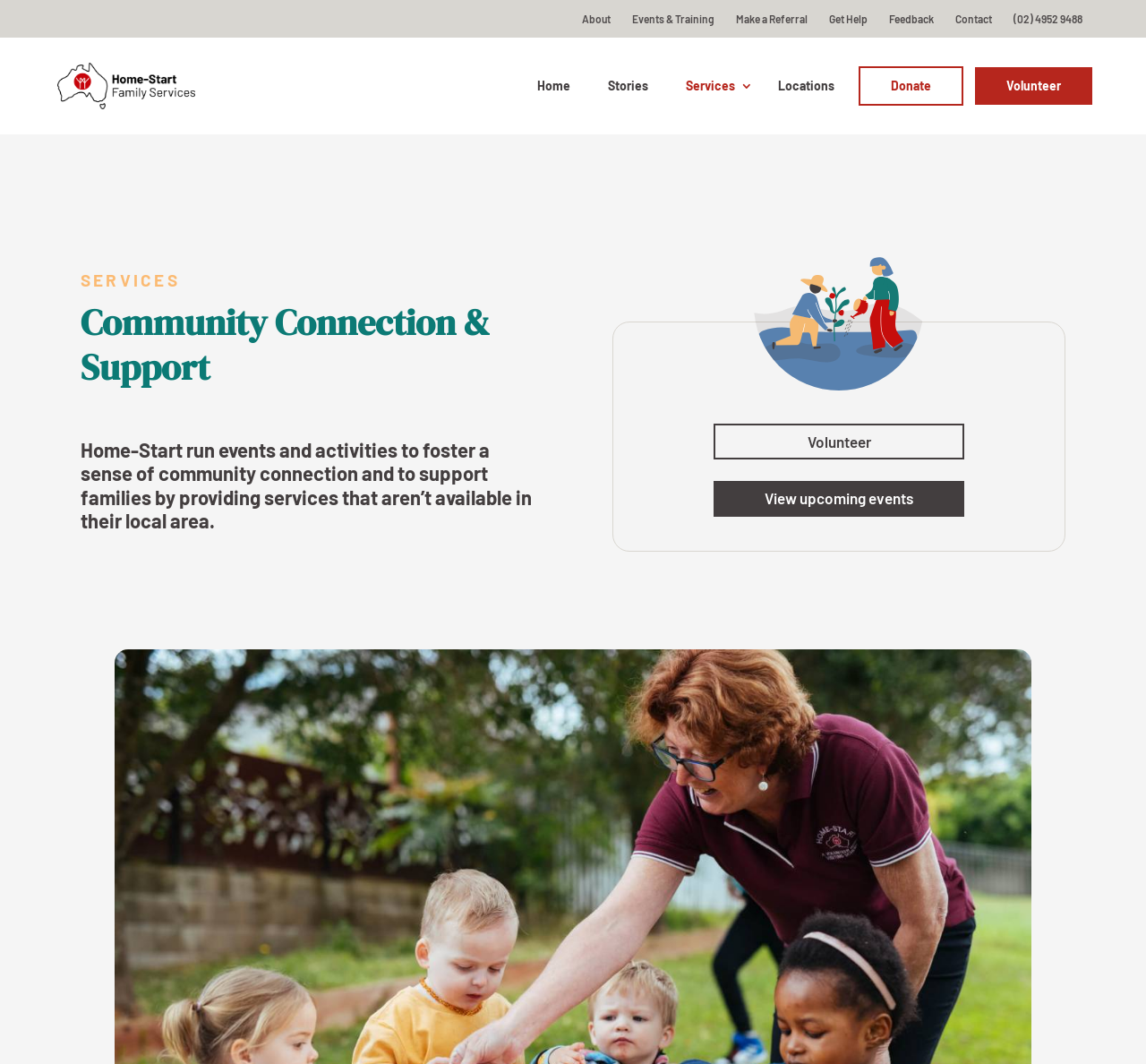Locate the bounding box coordinates of the clickable part needed for the task: "Get Help".

[0.723, 0.0, 0.757, 0.035]